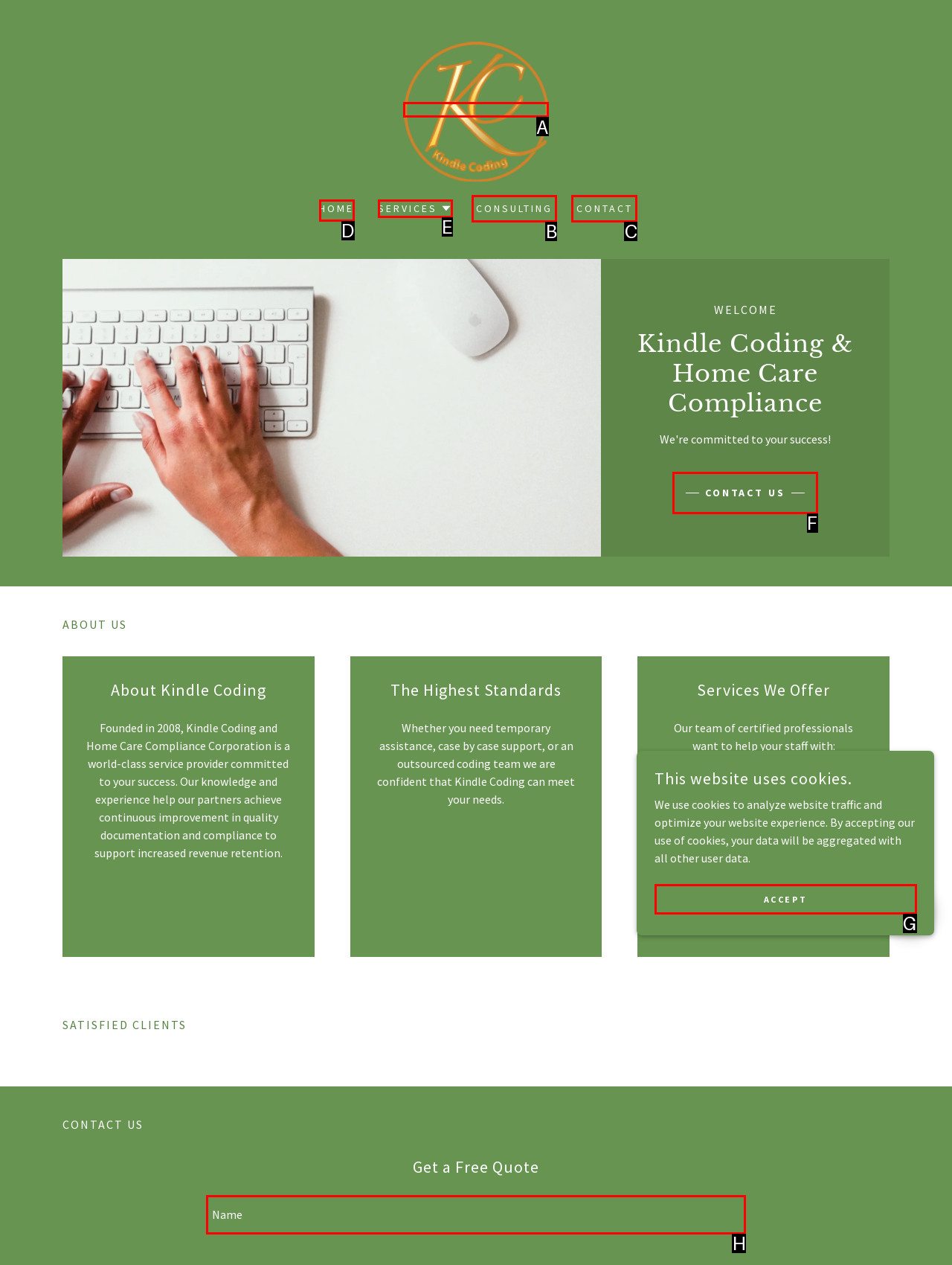Determine the right option to click to perform this task: Click the SERVICES button
Answer with the correct letter from the given choices directly.

E